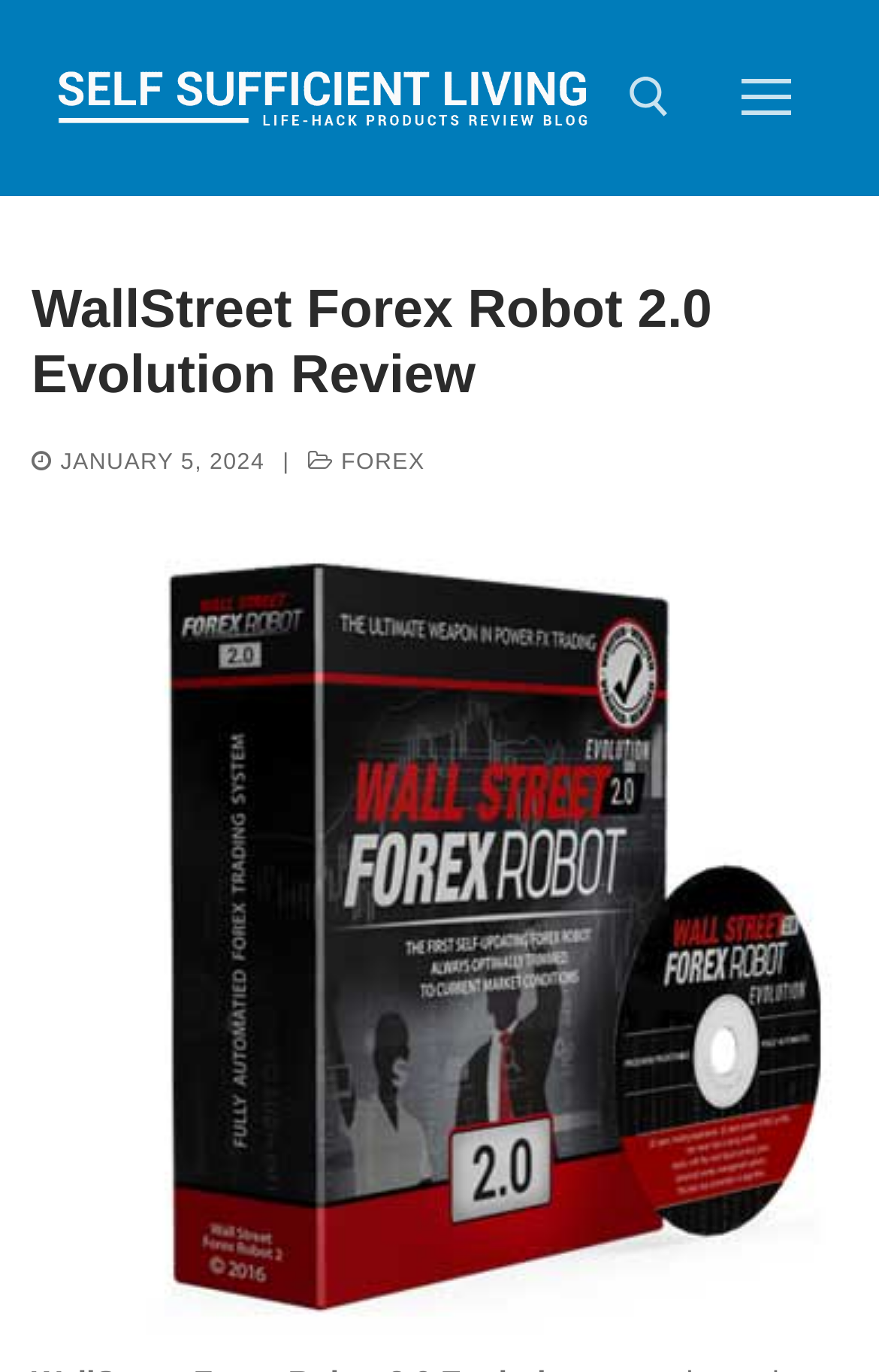What category is the article about?
Refer to the screenshot and deliver a thorough answer to the question presented.

I found the category of the article by looking at the links below the main heading, where I saw a link labeled 'FOREX', which indicates that the article is related to FOREX.